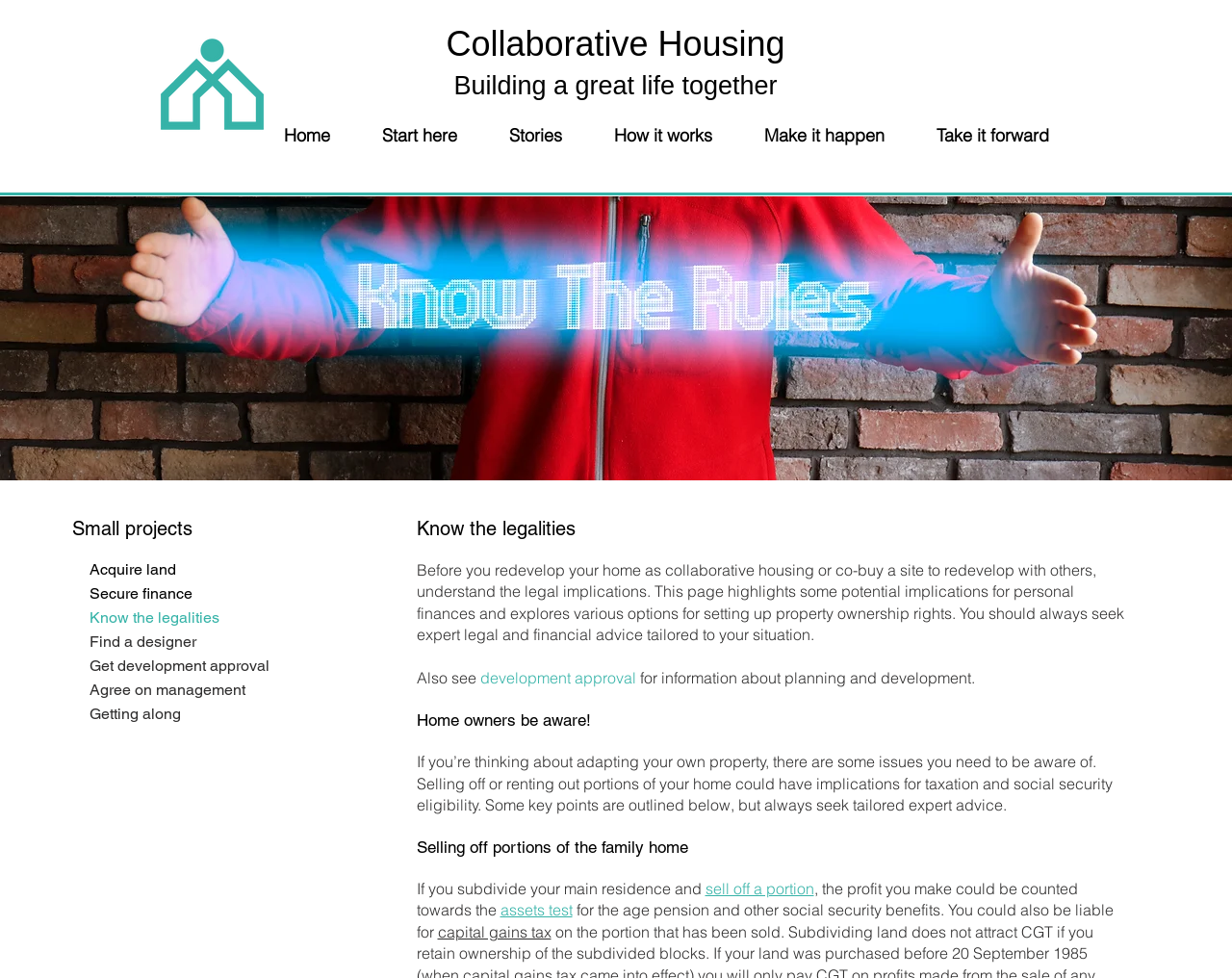What is the purpose of the 'Small projects' section?
Using the image as a reference, answer the question with a short word or phrase.

Acquire land, Secure finance, etc.